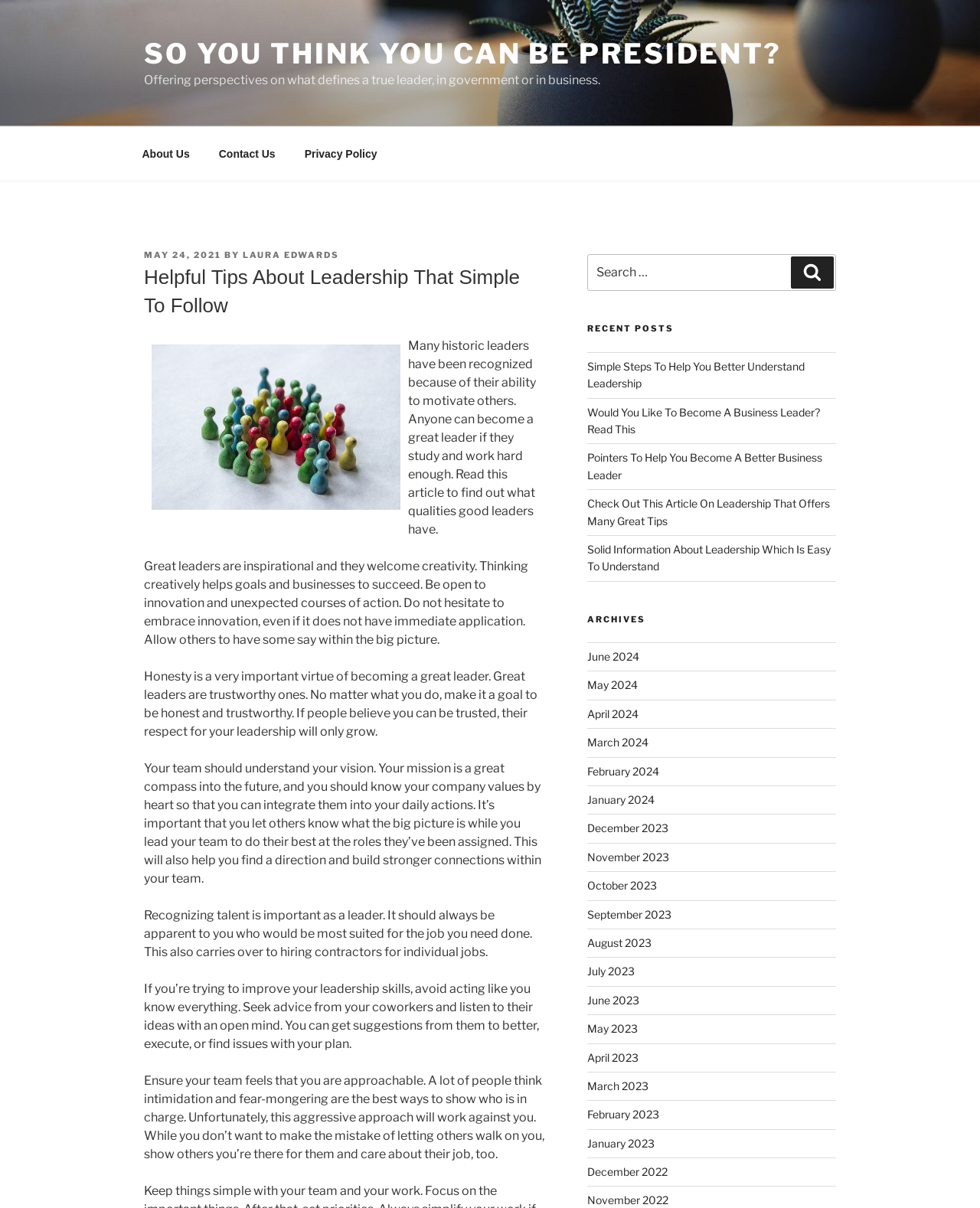What is the purpose of the search box?
Please provide a detailed and thorough answer to the question.

The search box is provided to allow users to search for specific articles or topics within the website, as indicated by the label 'Search for:' and the search button.